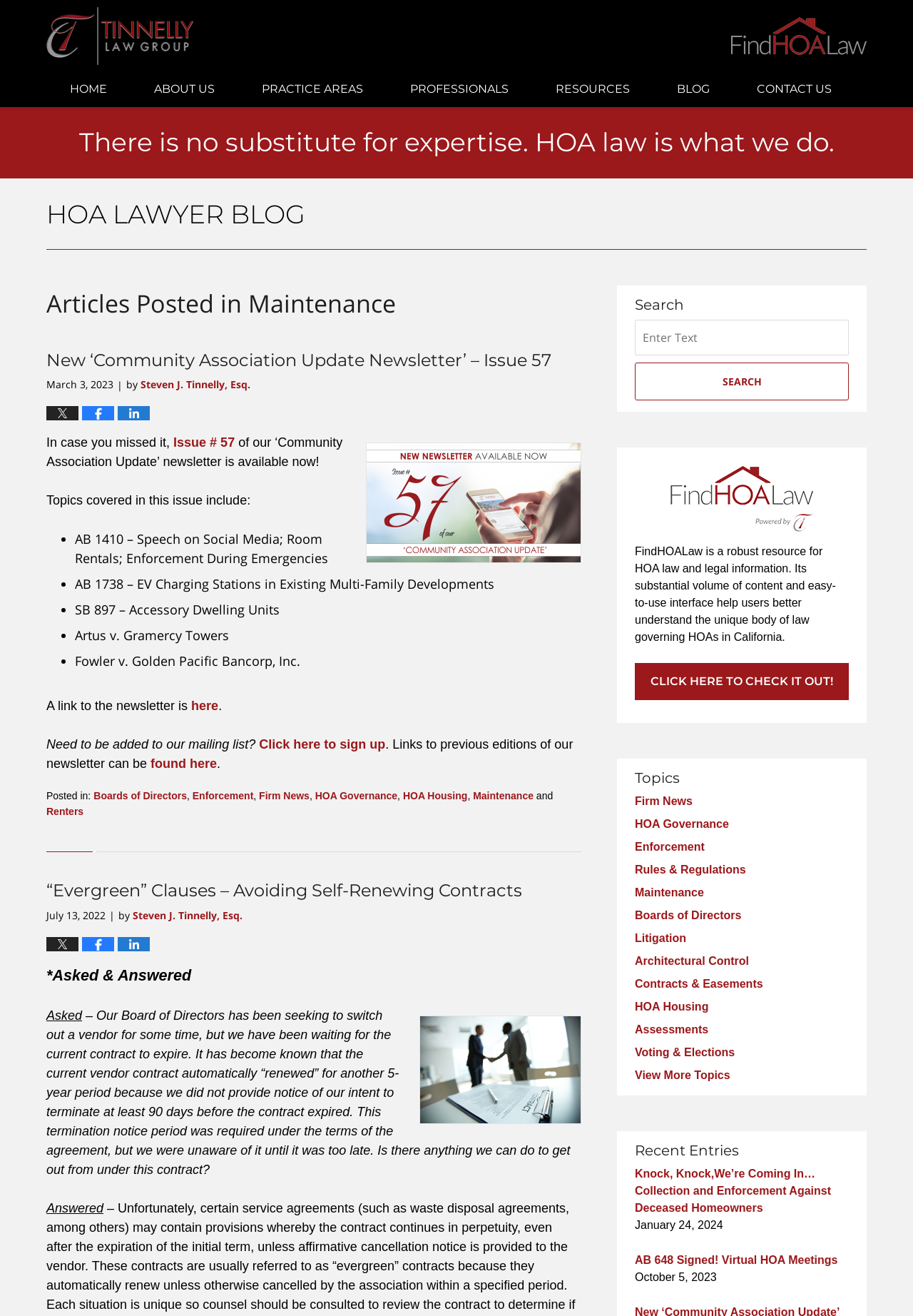Provide the bounding box coordinates of the section that needs to be clicked to accomplish the following instruction: "View the previous edition of the newsletter."

[0.165, 0.575, 0.238, 0.586]